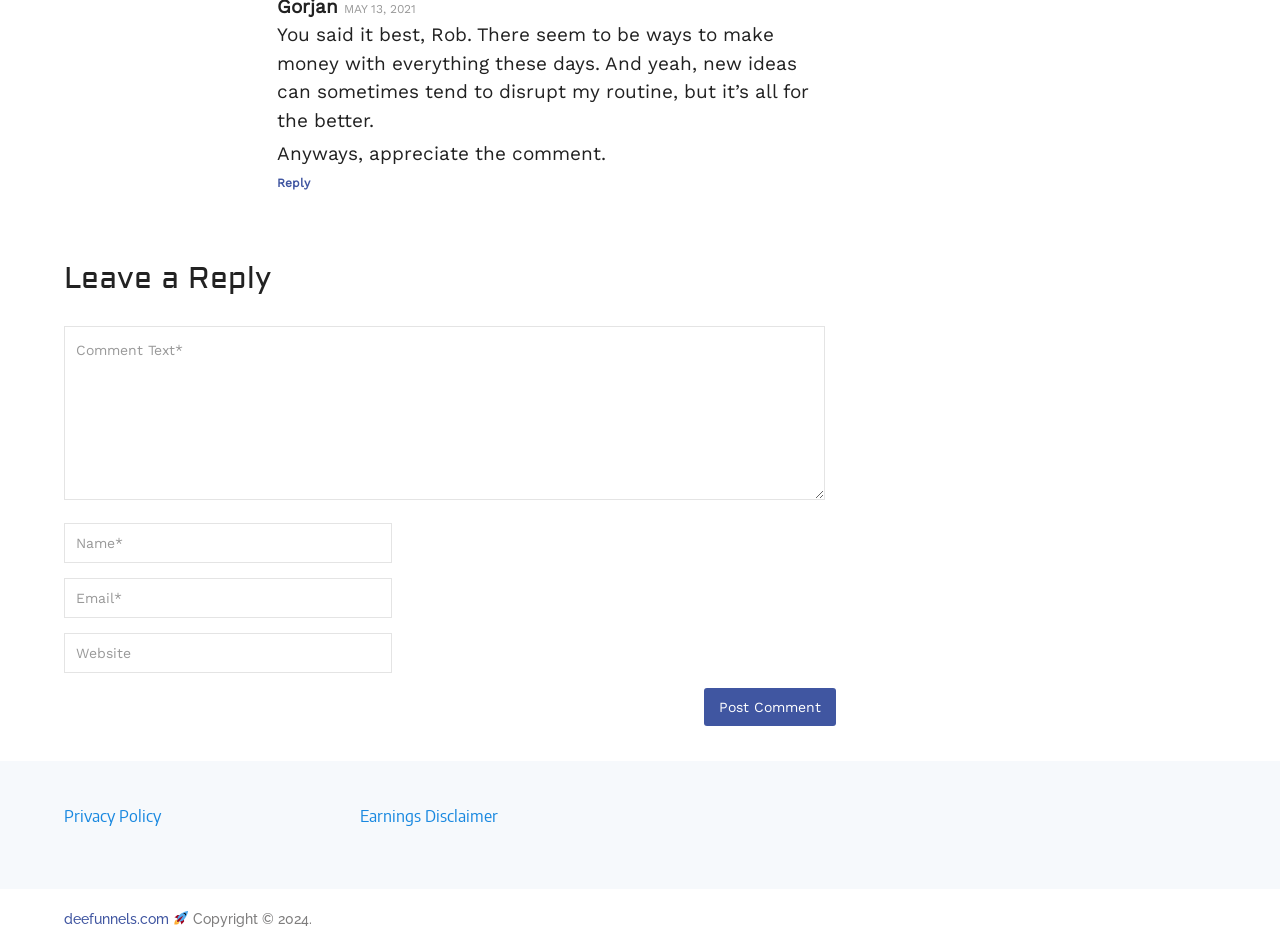Please determine the bounding box of the UI element that matches this description: name="author" placeholder="Name*". The coordinates should be given as (top-left x, top-left y, bottom-right x, bottom-right y), with all values between 0 and 1.

[0.05, 0.553, 0.306, 0.595]